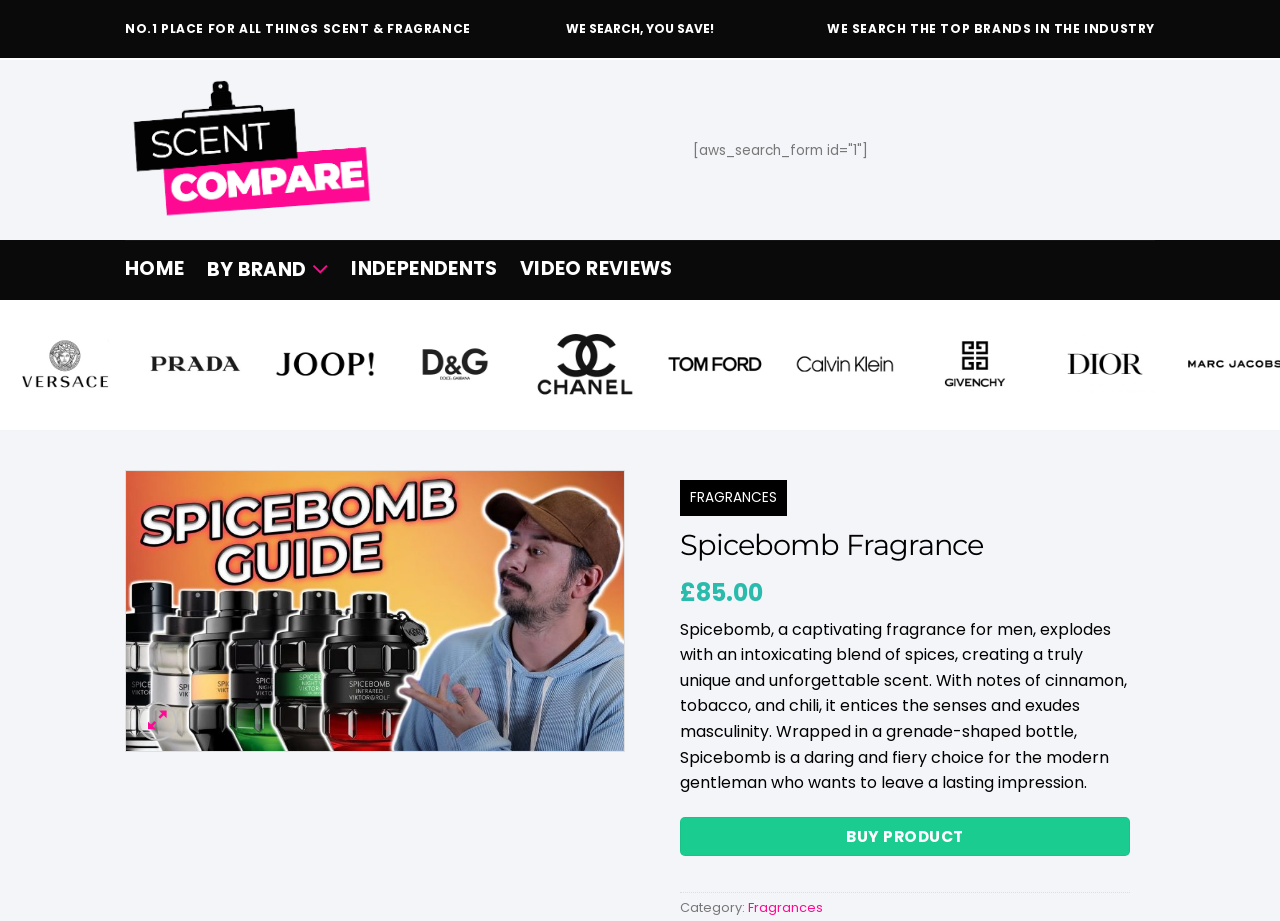Provide a brief response using a word or short phrase to this question:
What is the name of the fragrance?

Spicebomb